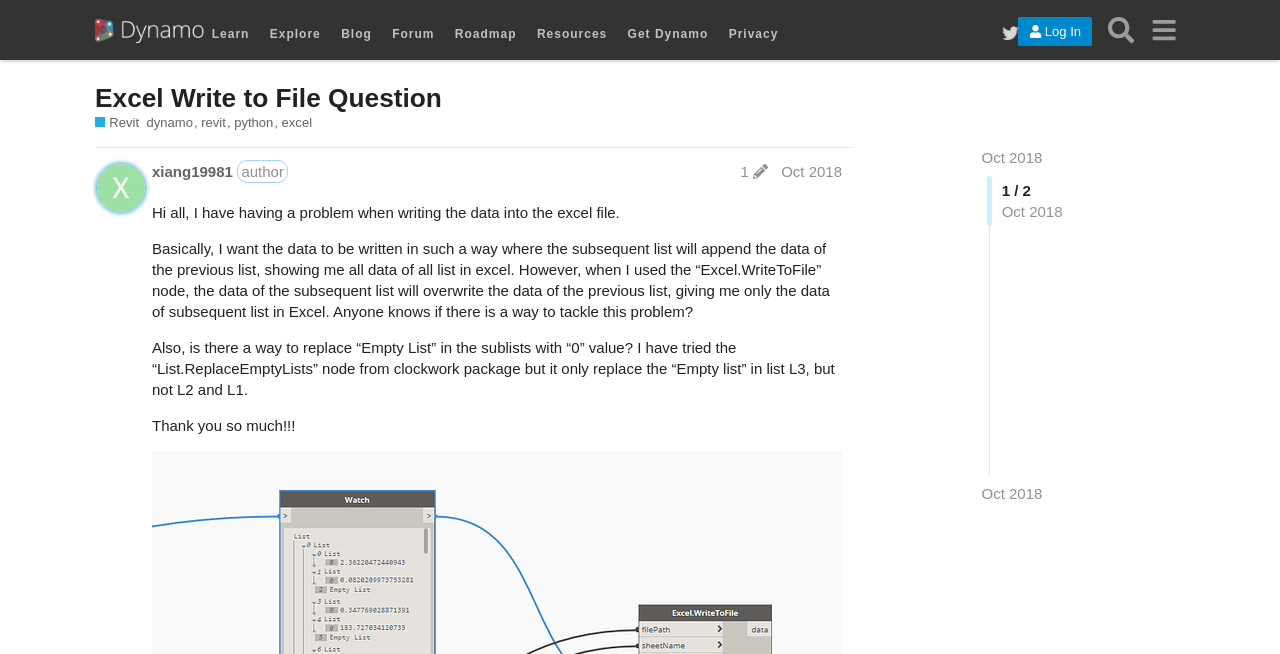Bounding box coordinates are specified in the format (top-left x, top-left y, bottom-right x, bottom-right y). All values are floating point numbers bounded between 0 and 1. Please provide the bounding box coordinate of the region this sentence describes: Explore

[0.211, 0.041, 0.251, 0.063]